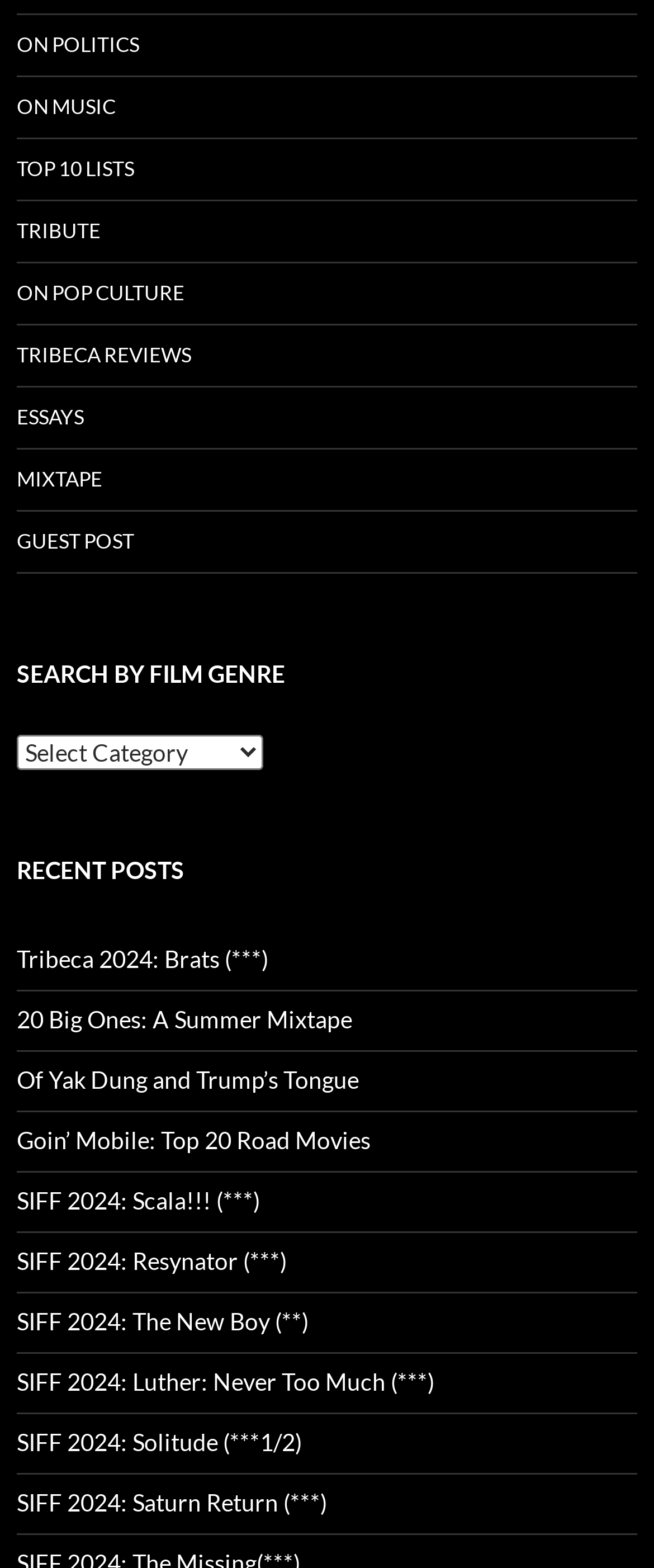Please specify the bounding box coordinates of the clickable section necessary to execute the following command: "Browse essays".

[0.026, 0.247, 0.974, 0.286]